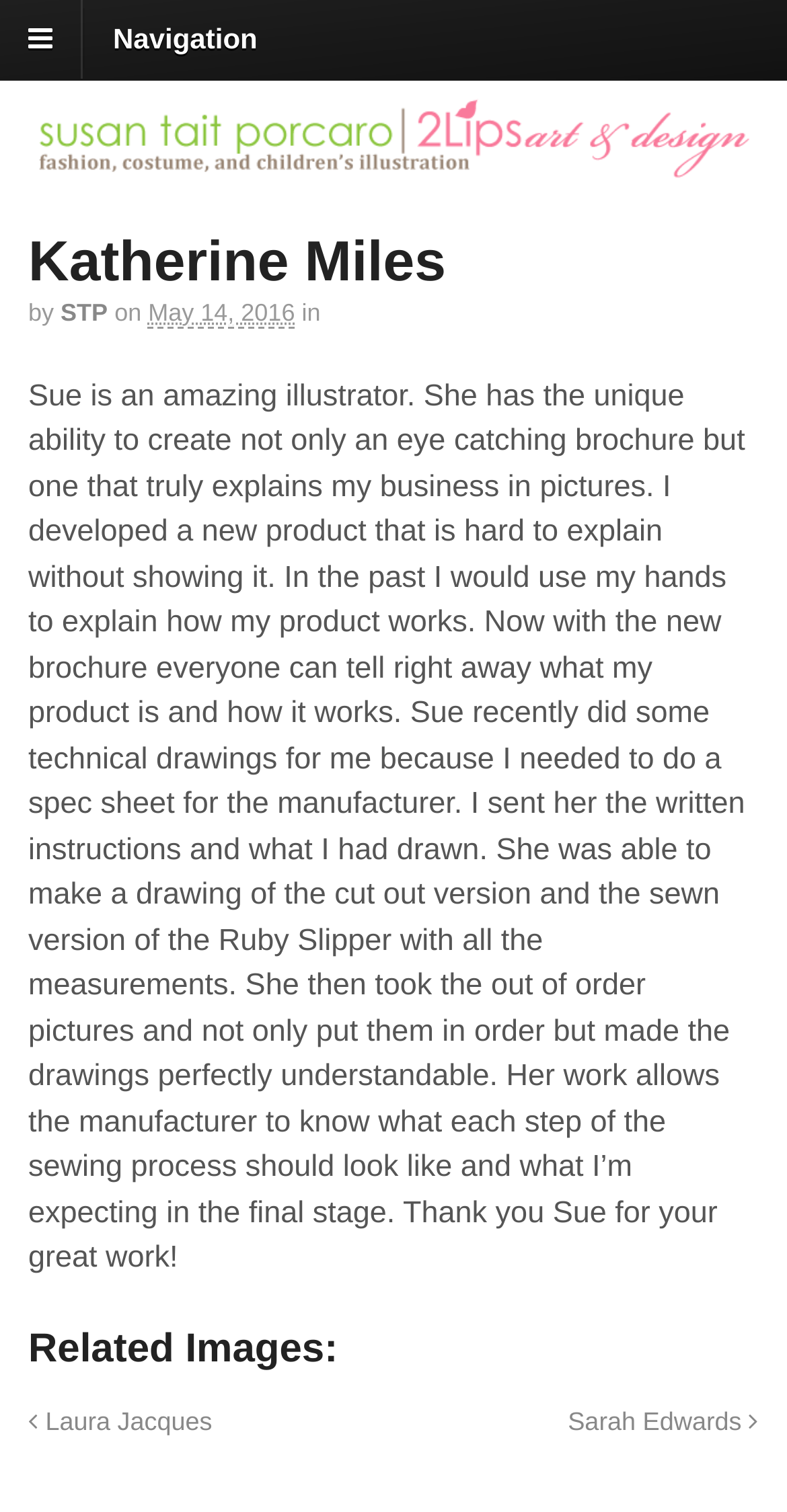Provide an in-depth caption for the elements present on the webpage.

The webpage is about Katherine Miles and Susan Tait Porcaro. At the top, there is a navigation section with a link labeled "Navigation". Below the navigation section, there is a link to Susan Tait Porcaro, accompanied by an image of her. 

The main content of the webpage is an article about Katherine Miles, which takes up most of the page. The article has a header with the title "Katherine Miles" and is followed by a brief description "by STP" and a date "May 14, 2016". 

The article itself is a testimonial about Susan Tait Porcaro's illustration work, describing how she was able to create a brochure that effectively explained Katherine Miles' business and product. The testimonial is a lengthy paragraph that praises Susan's ability to create technical drawings and make complex information understandable.

At the bottom of the article, there is a section labeled "Related Images:", but it does not contain any images. Instead, it has two links to other individuals, Laura Jacques and Sarah Edwards, with icons next to their names.